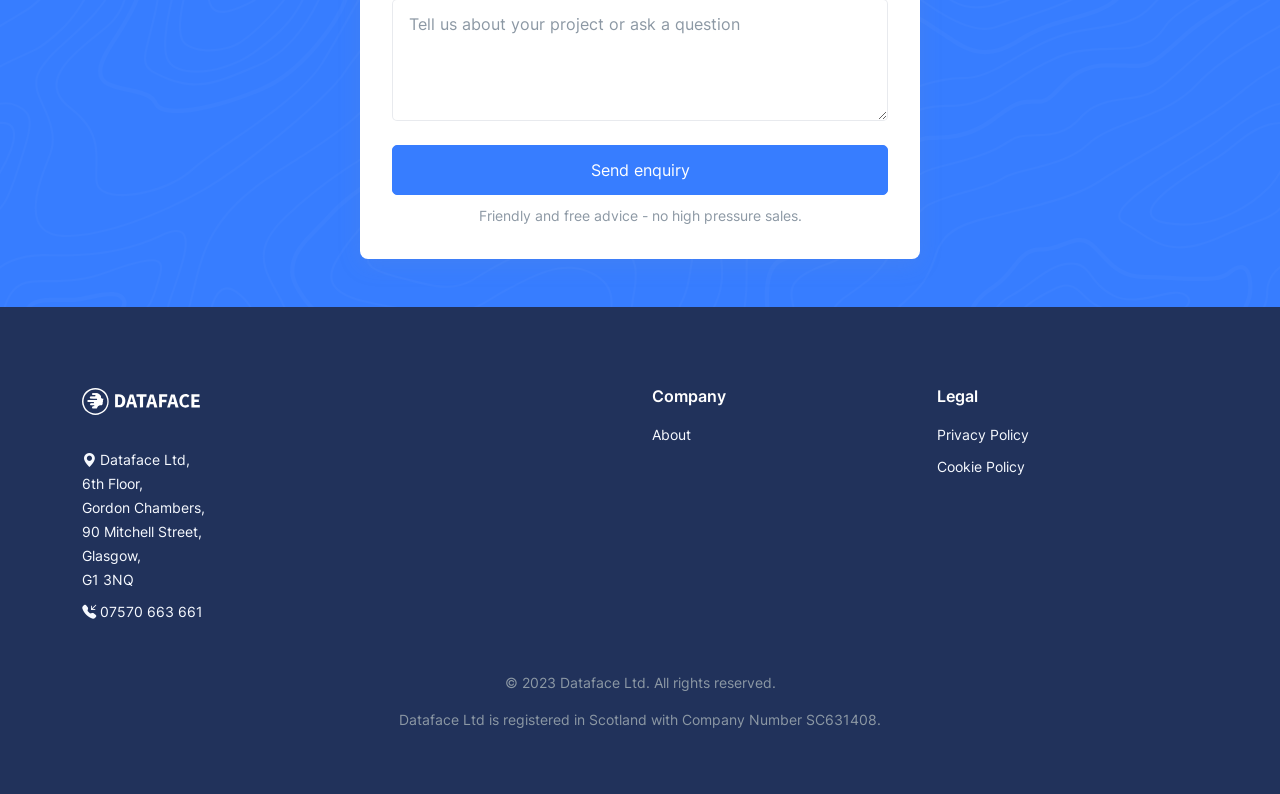Using the information in the image, could you please answer the following question in detail:
What is the company name?

The company name can be found in the footer section of the webpage, where it is mentioned as 'Dataface Ltd, 6th Floor, Gordon Chambers, 90 Mitchell Street, Glasgow, G1 3NQ'.